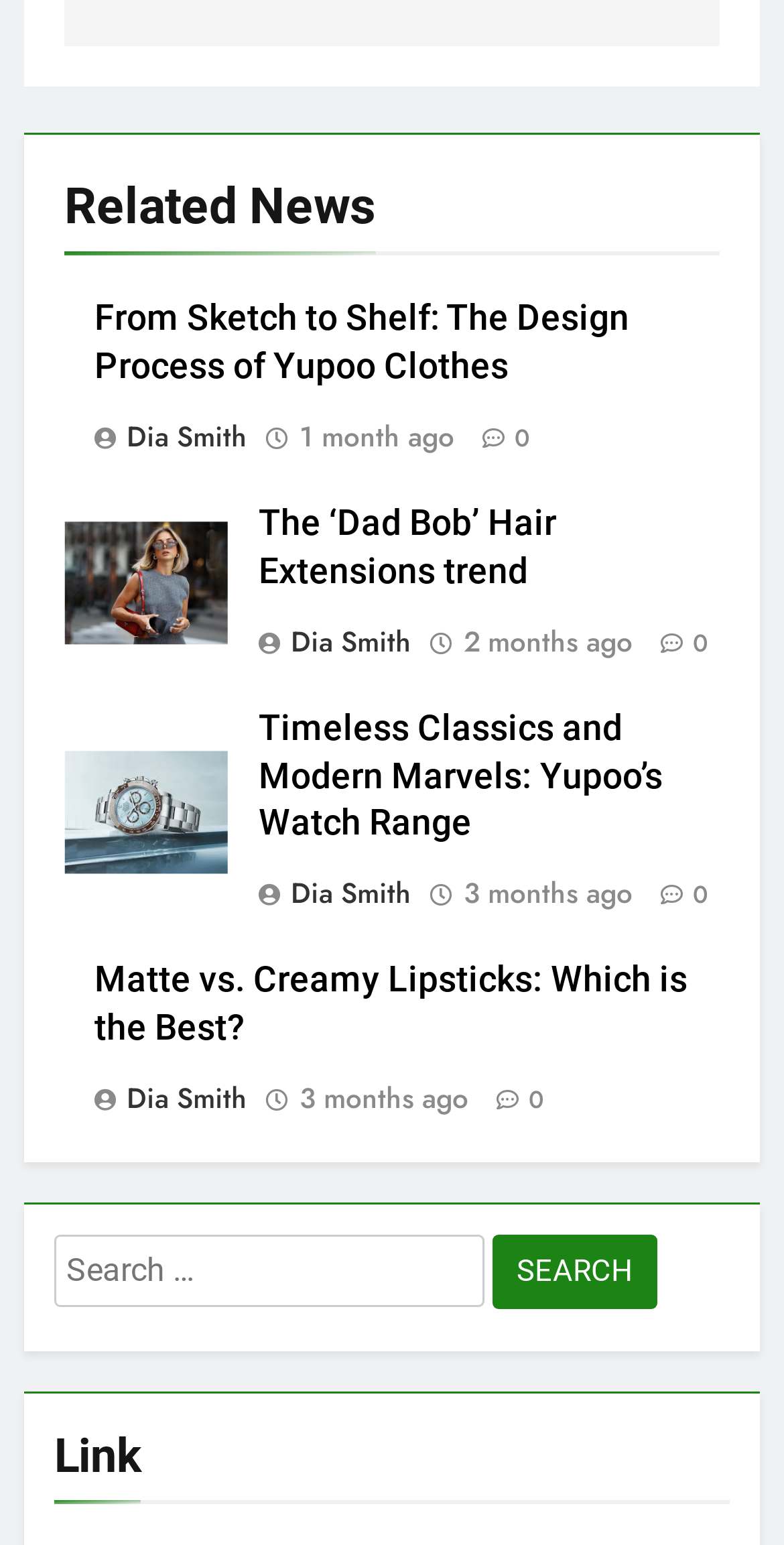Provide a single word or phrase answer to the question: 
Is there a search function on this webpage?

Yes